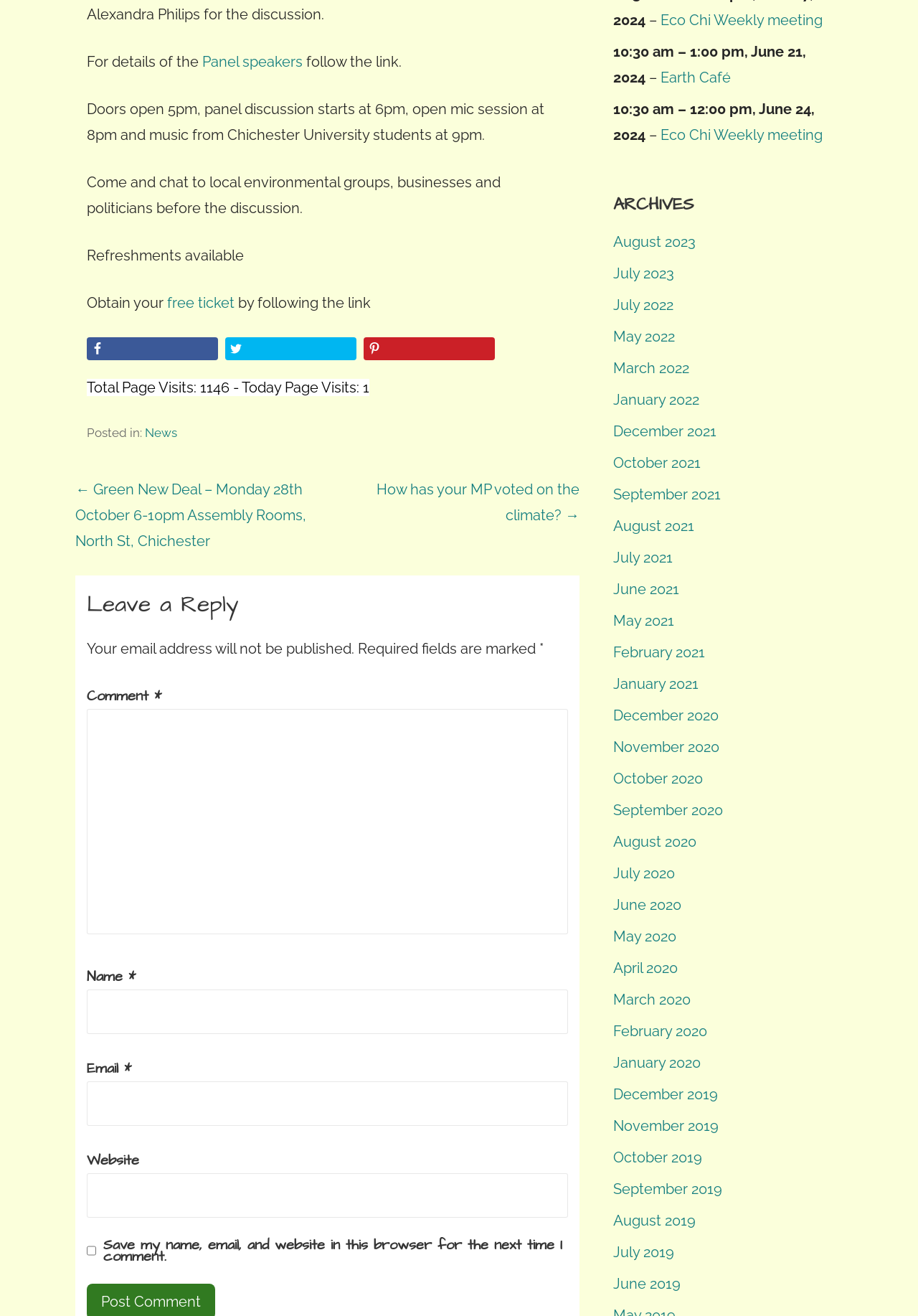With reference to the screenshot, provide a detailed response to the question below:
How many page visits are there today?

I found this information by looking at the text 'Total Page Visits: 1146 - Today Page Visits: 1' which indicates that there is 1 page visit today.